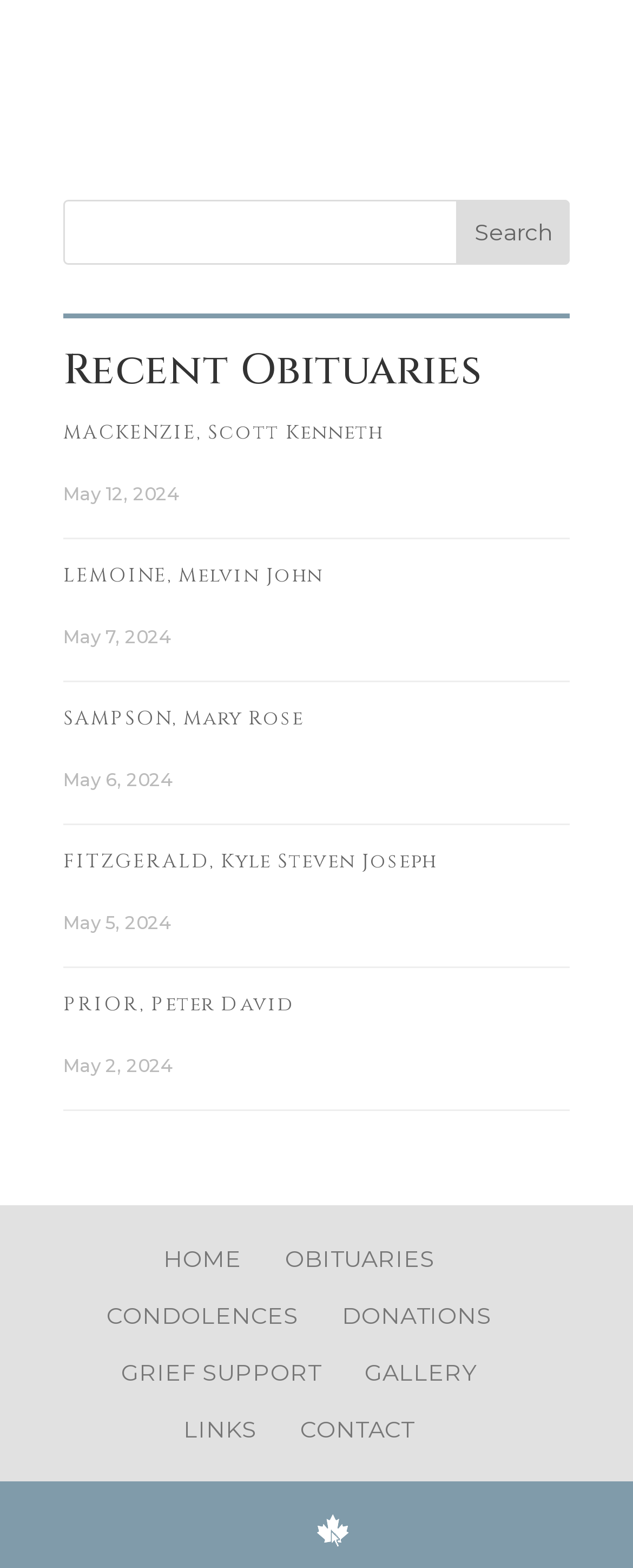Bounding box coordinates are to be given in the format (top-left x, top-left y, bottom-right x, bottom-right y). All values must be floating point numbers between 0 and 1. Provide the bounding box coordinate for the UI element described as: Home

[0.258, 0.794, 0.381, 0.812]